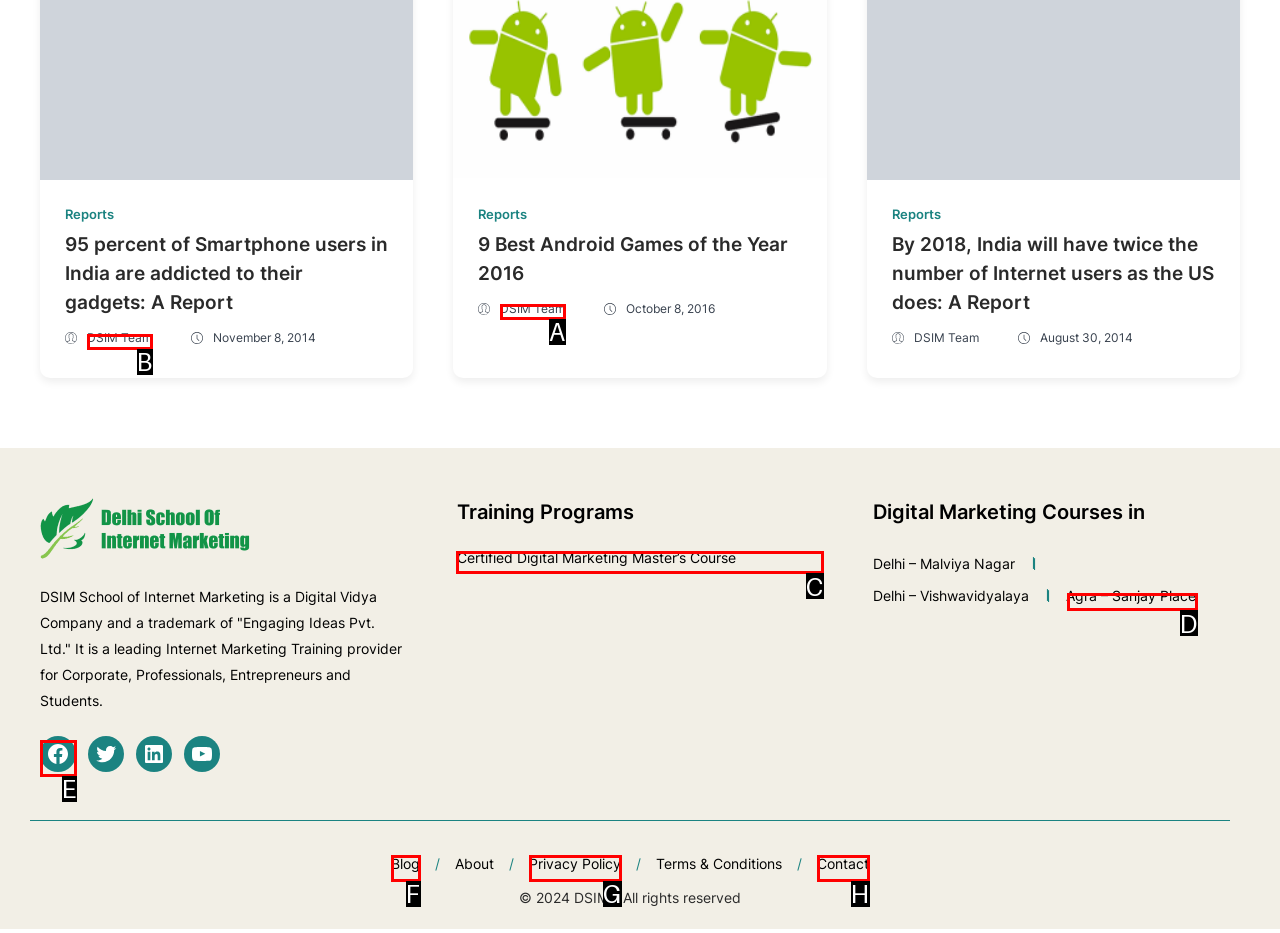Based on the task: Check the 'Training Programs' navigation, which UI element should be clicked? Answer with the letter that corresponds to the correct option from the choices given.

C